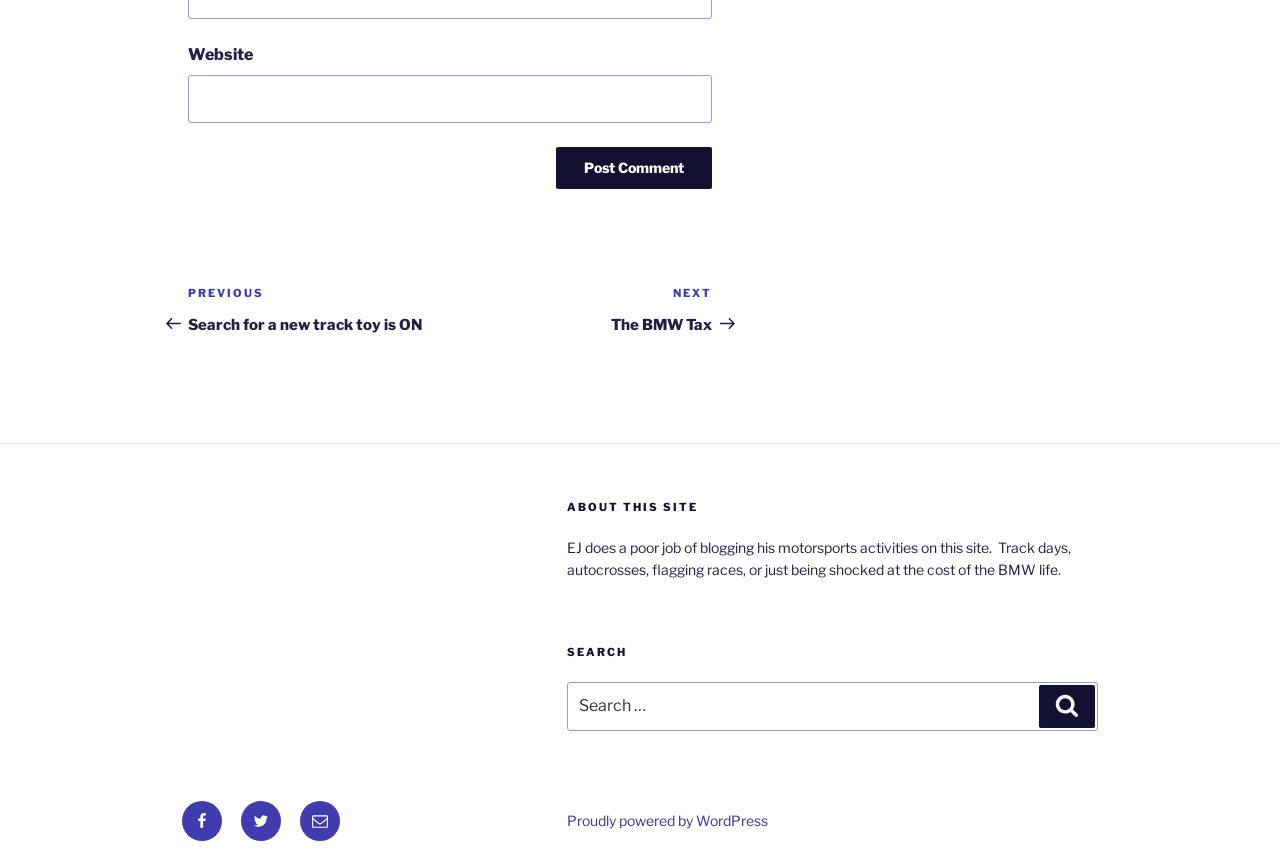Find and indicate the bounding box coordinates of the region you should select to follow the given instruction: "Search for a keyword".

[0.443, 0.792, 0.858, 0.849]